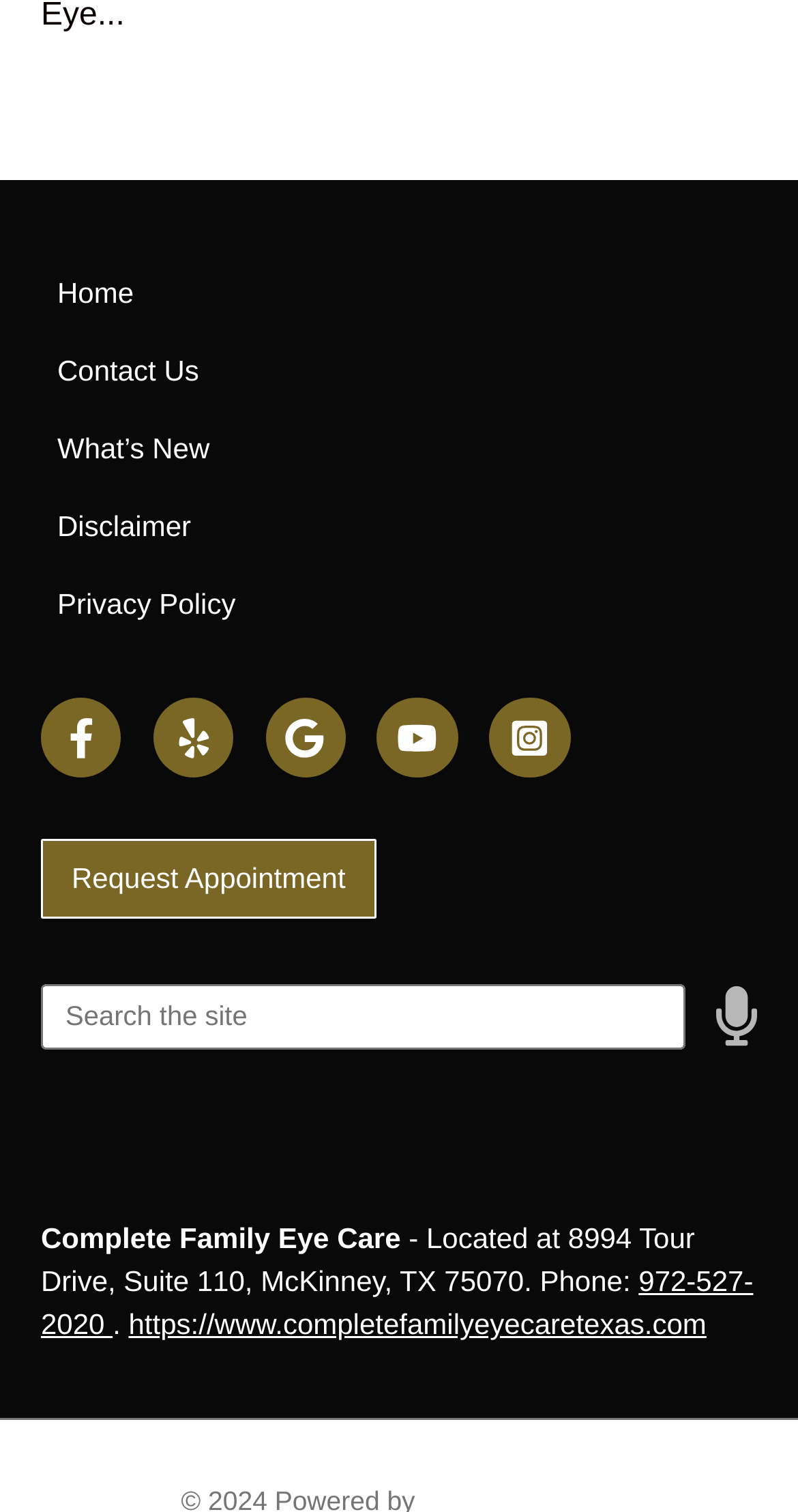Given the description "Contact Us", determine the bounding box of the corresponding UI element.

[0.051, 0.225, 0.949, 0.267]